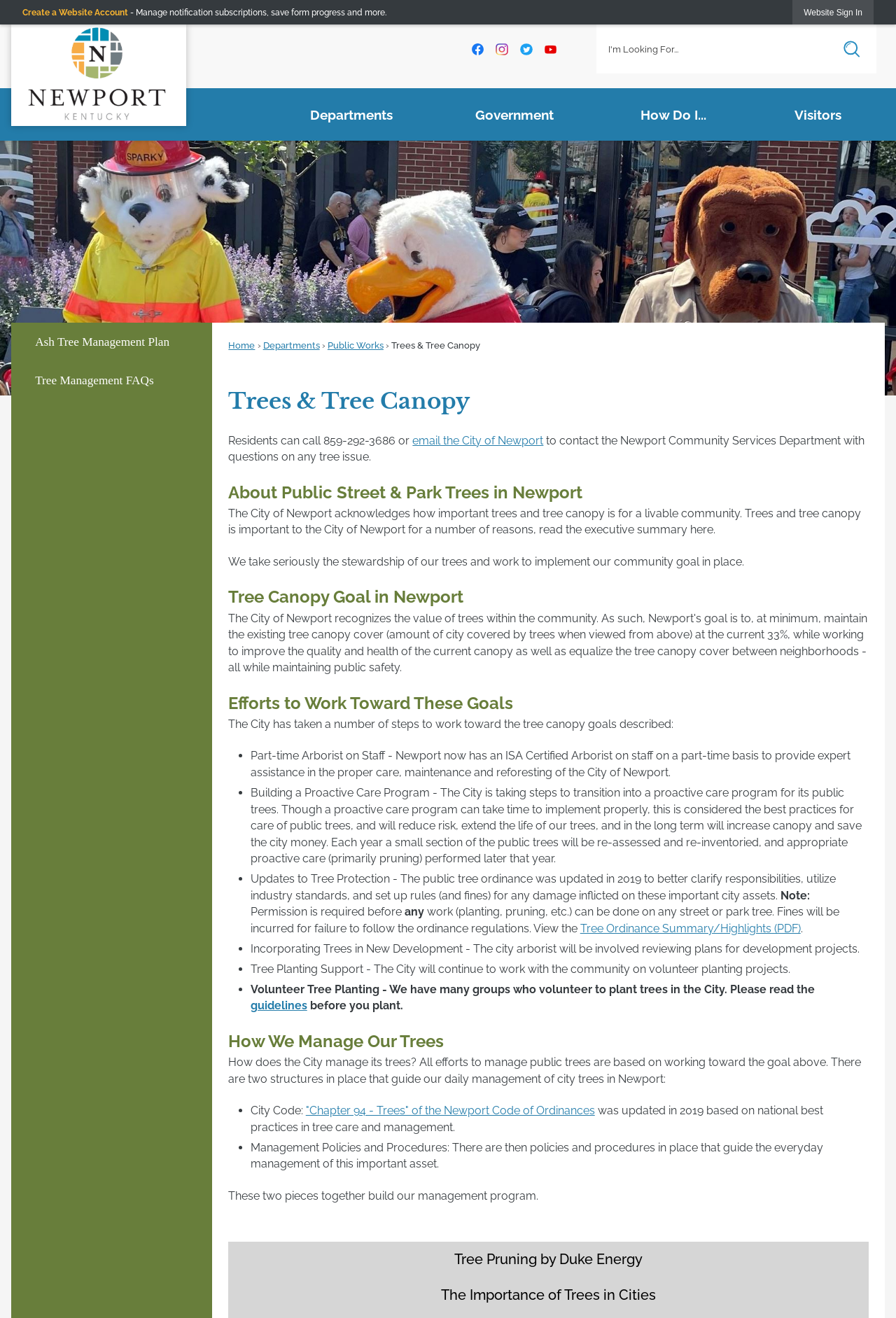Please respond to the question with a concise word or phrase:
What is the phone number to contact the Newport Community Services Department?

859-292-3686